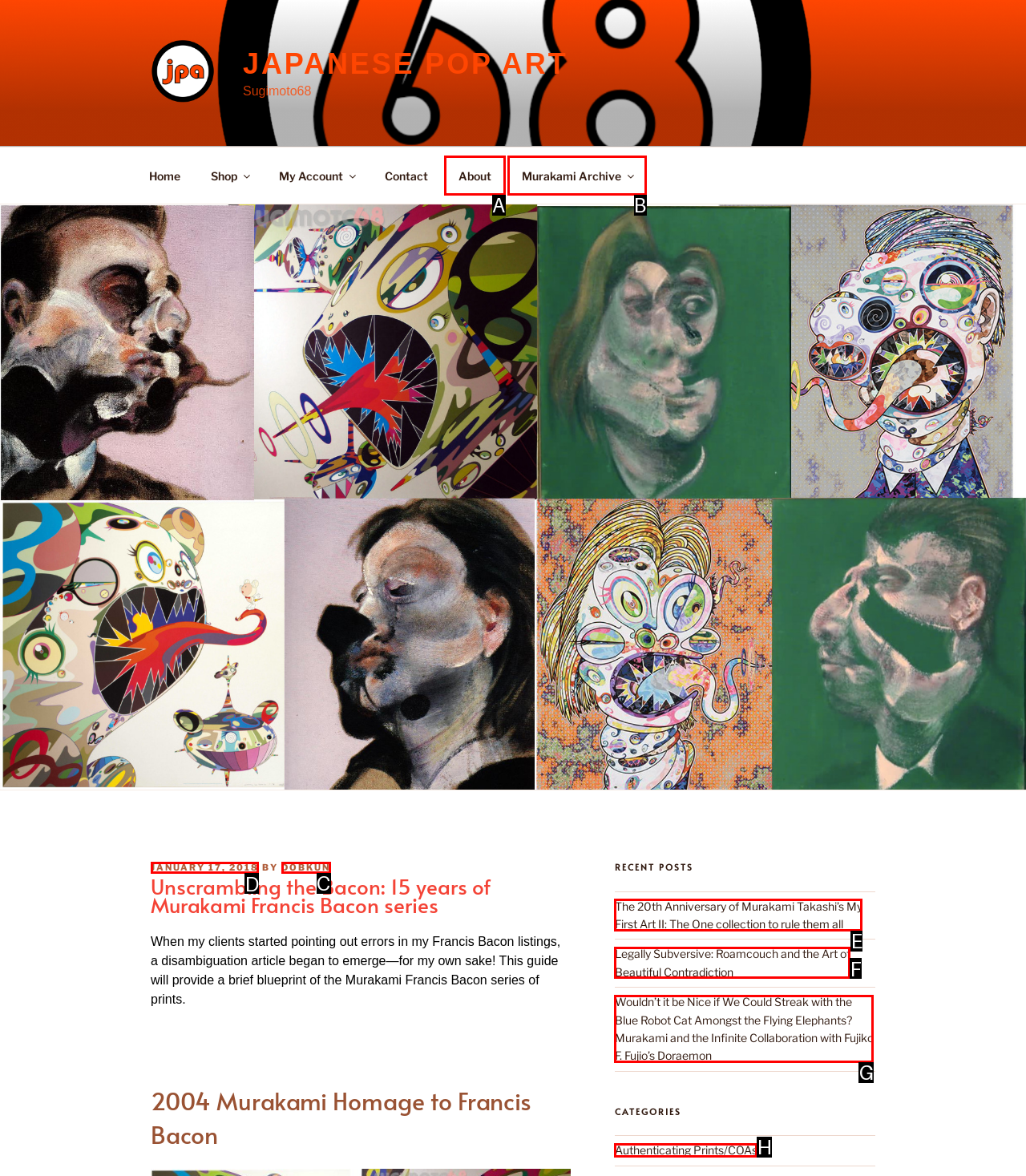Given the task: Click on the 'JANUARY 17, 2018' link, indicate which boxed UI element should be clicked. Provide your answer using the letter associated with the correct choice.

D